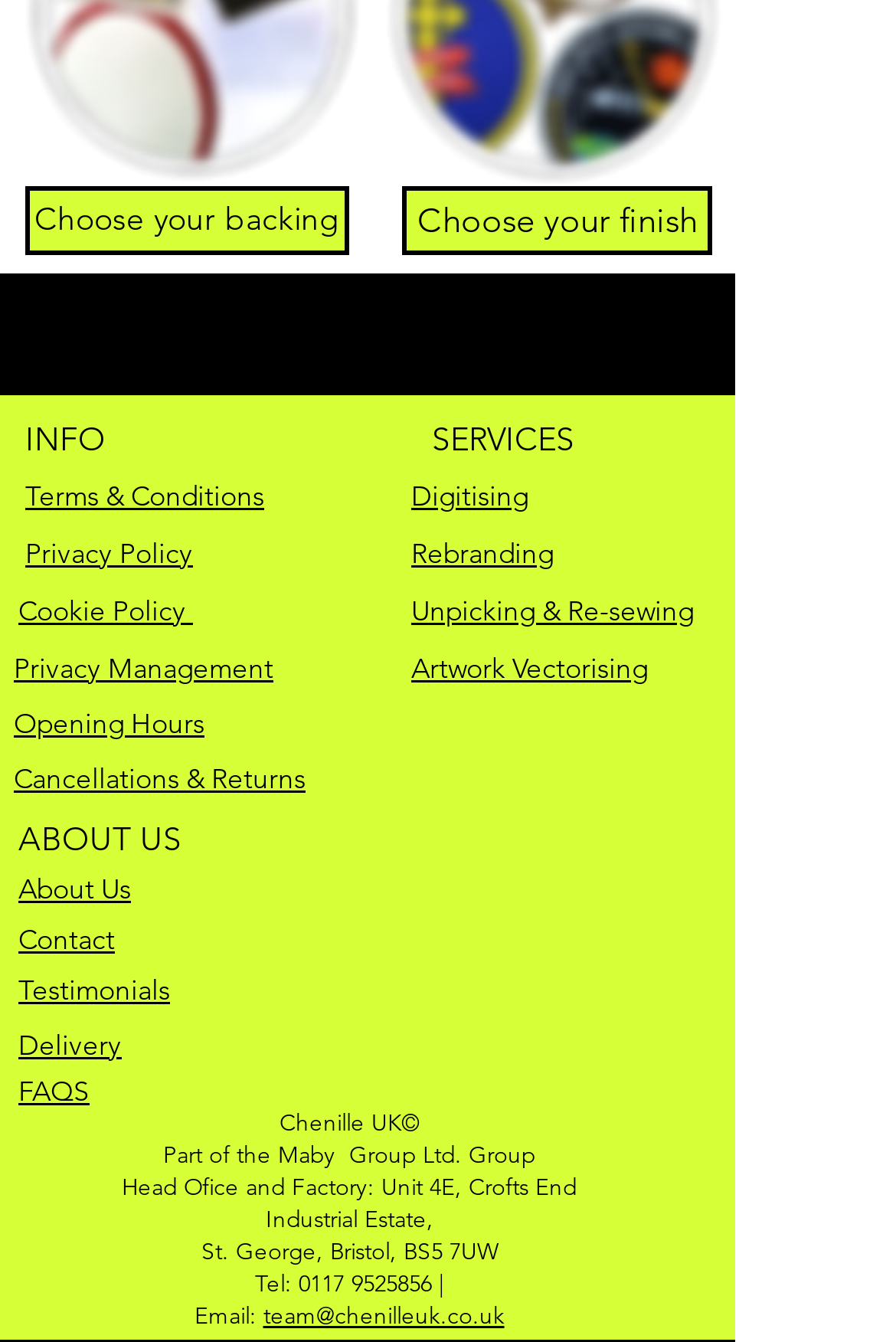Show the bounding box coordinates for the HTML element as described: "Unpicking & Re-sewing".

[0.459, 0.442, 0.774, 0.467]